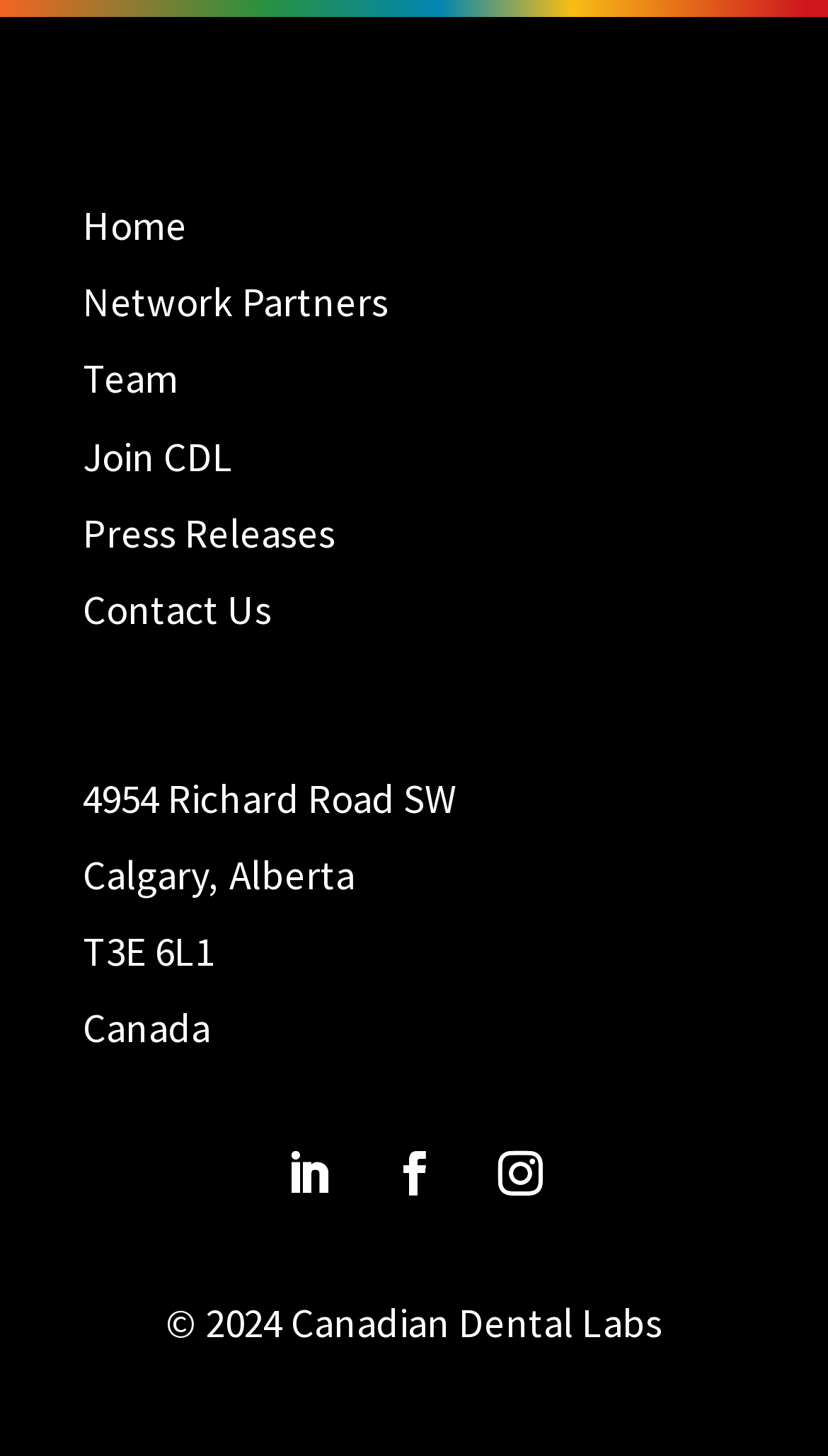Locate the bounding box coordinates of the area to click to fulfill this instruction: "click facebook button". The bounding box should be presented as four float numbers between 0 and 1, in the order [left, top, right, bottom].

[0.318, 0.776, 0.426, 0.837]